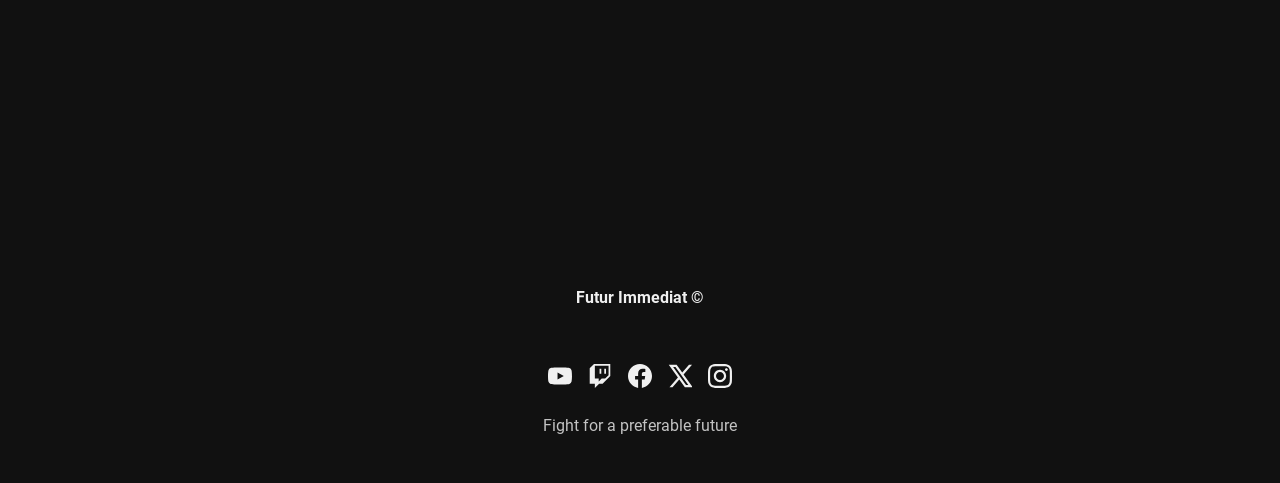Use a single word or phrase to answer this question: 
What is the text above the social media links?

Fight for a preferable future